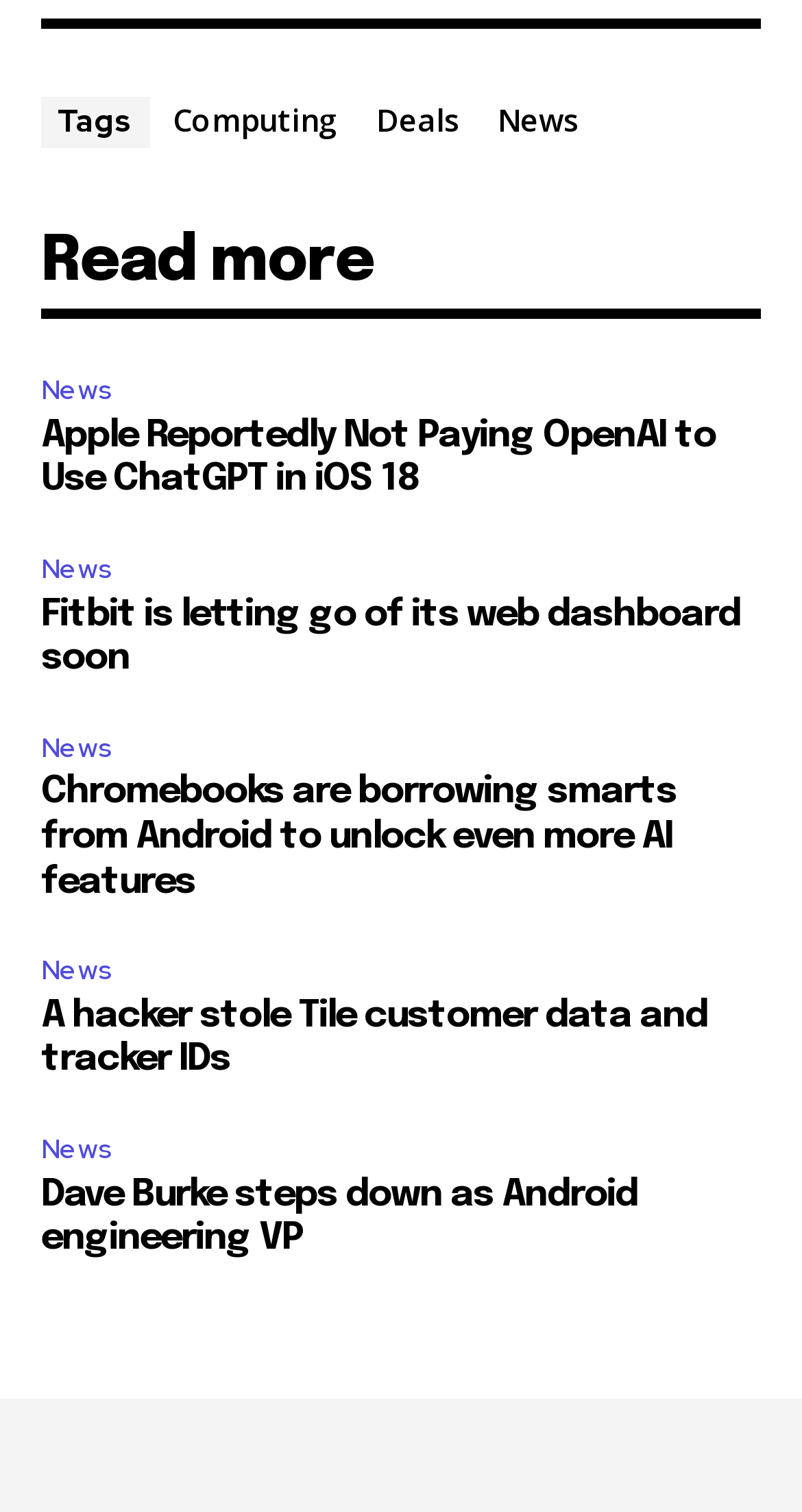Please identify the coordinates of the bounding box that should be clicked to fulfill this instruction: "Explore Chromebooks are borrowing smarts from Android to unlock even more AI features".

[0.051, 0.512, 0.844, 0.595]